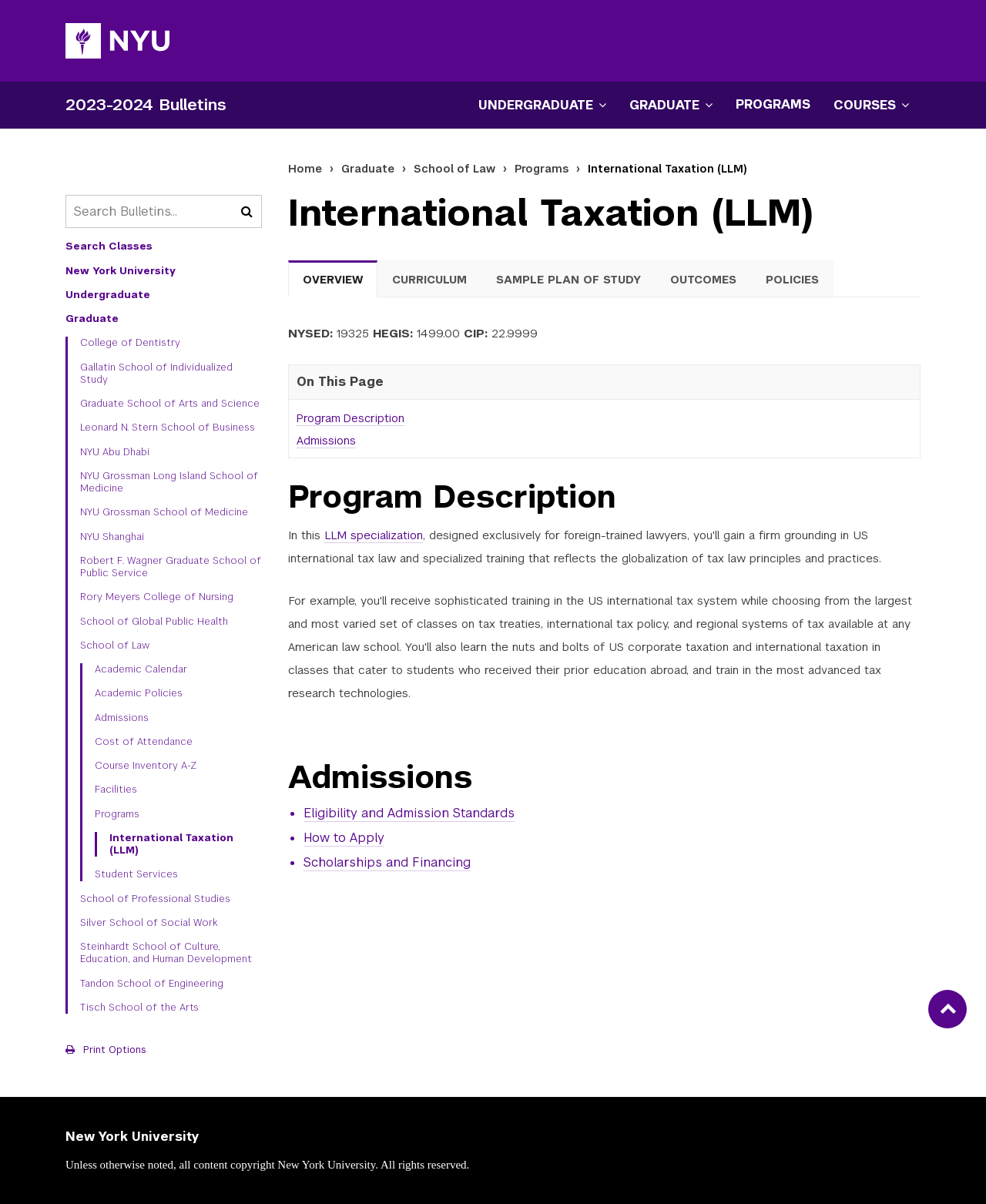Can you find the bounding box coordinates for the element to click on to achieve the instruction: "Open Undergraduate Menu"?

[0.473, 0.069, 0.627, 0.105]